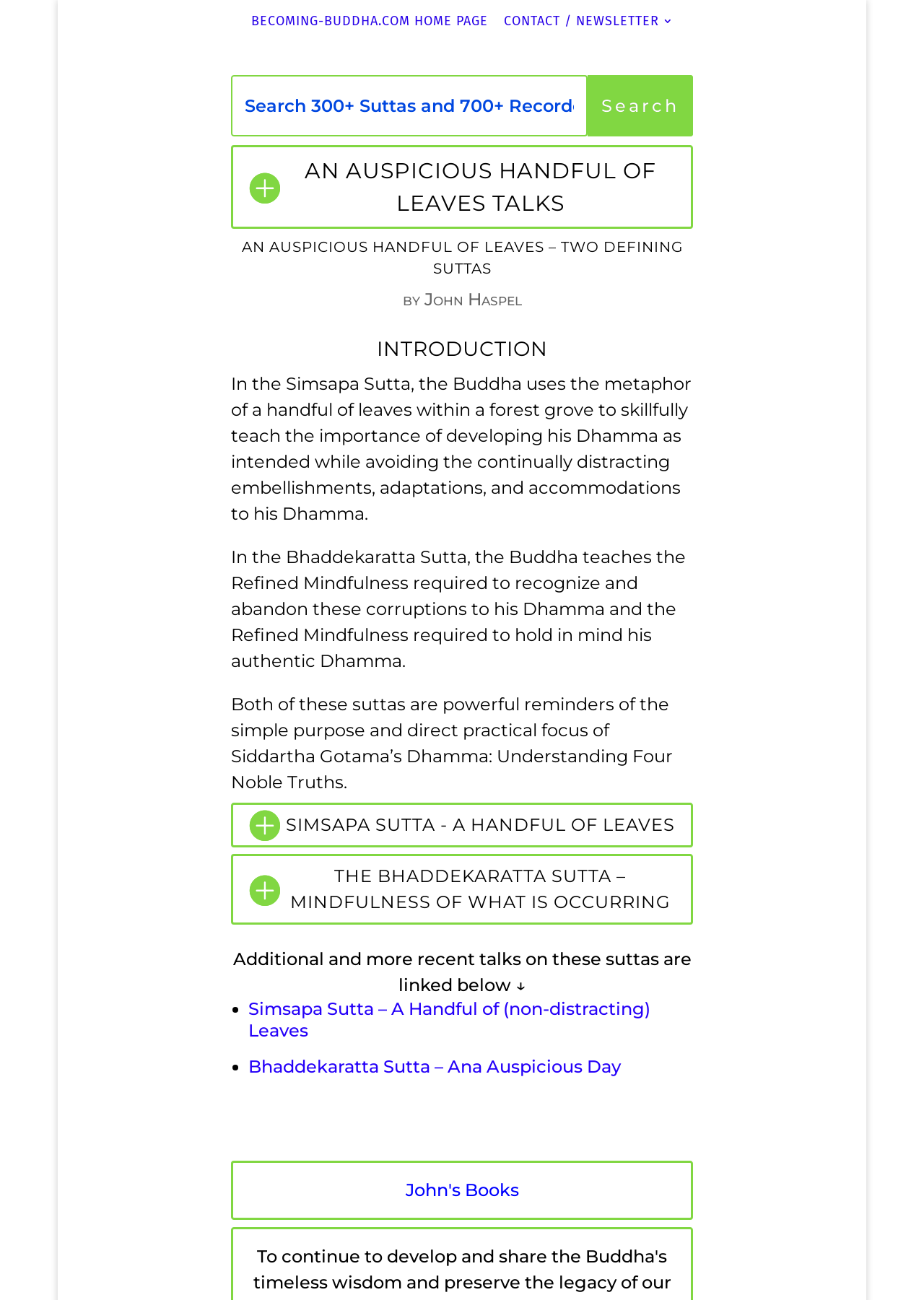Answer briefly with one word or phrase:
How many suttas are discussed in the article?

two